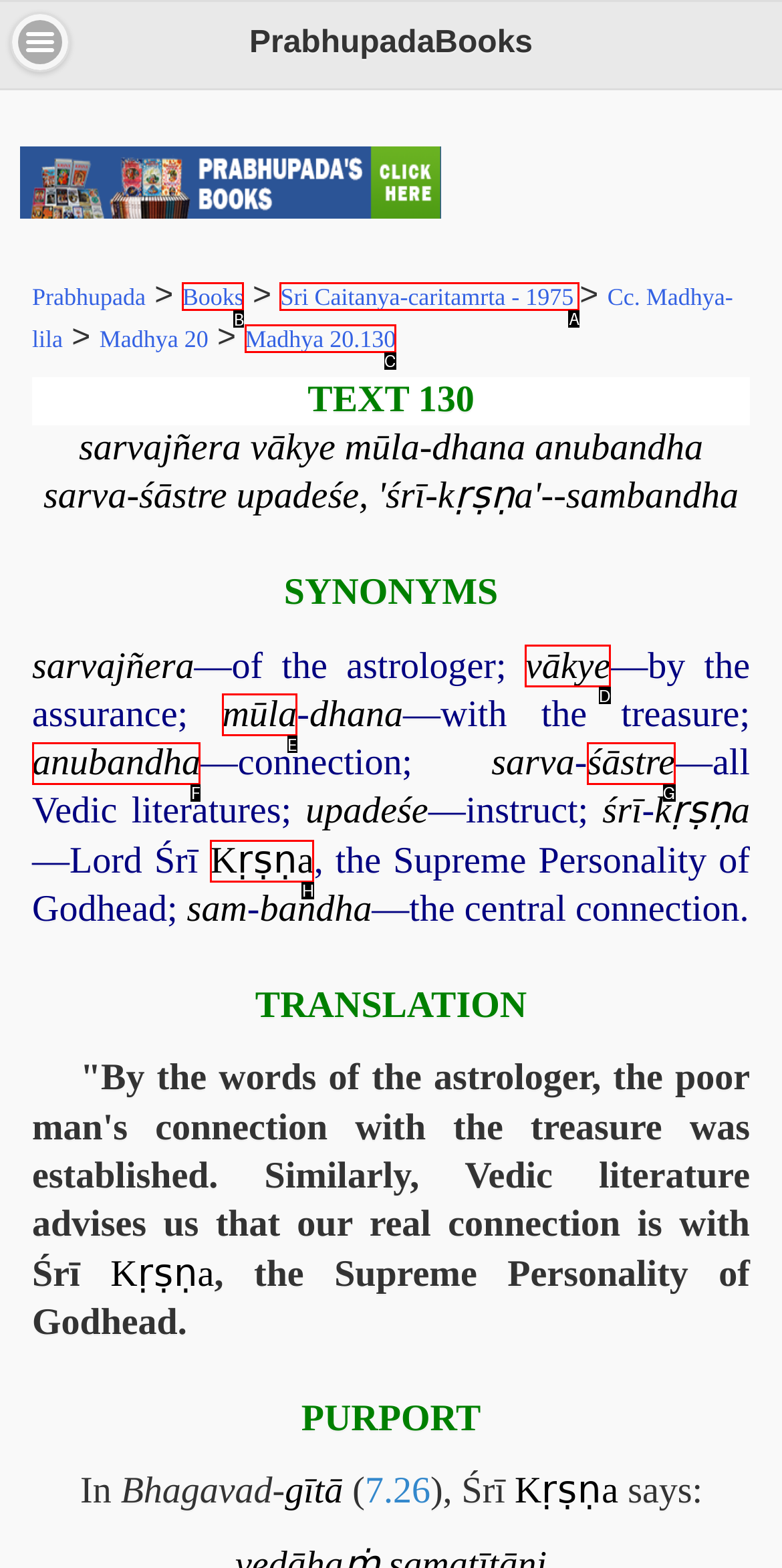Tell me the letter of the correct UI element to click for this instruction: Click the ABOUT link. Answer with the letter only.

None